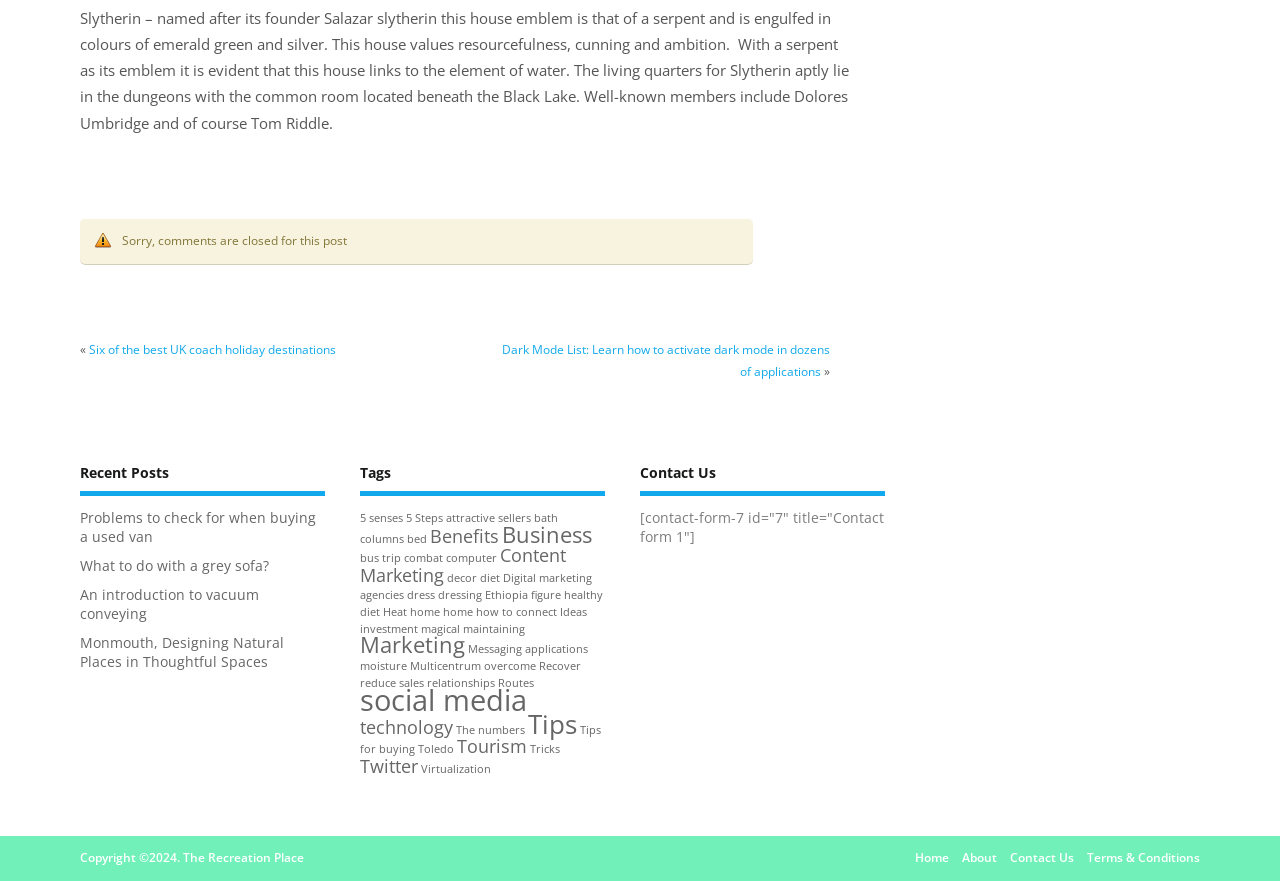Locate the bounding box coordinates of the element to click to perform the following action: 'Contact Us through the form'. The coordinates should be given as four float values between 0 and 1, in the form of [left, top, right, bottom].

[0.5, 0.578, 0.691, 0.62]